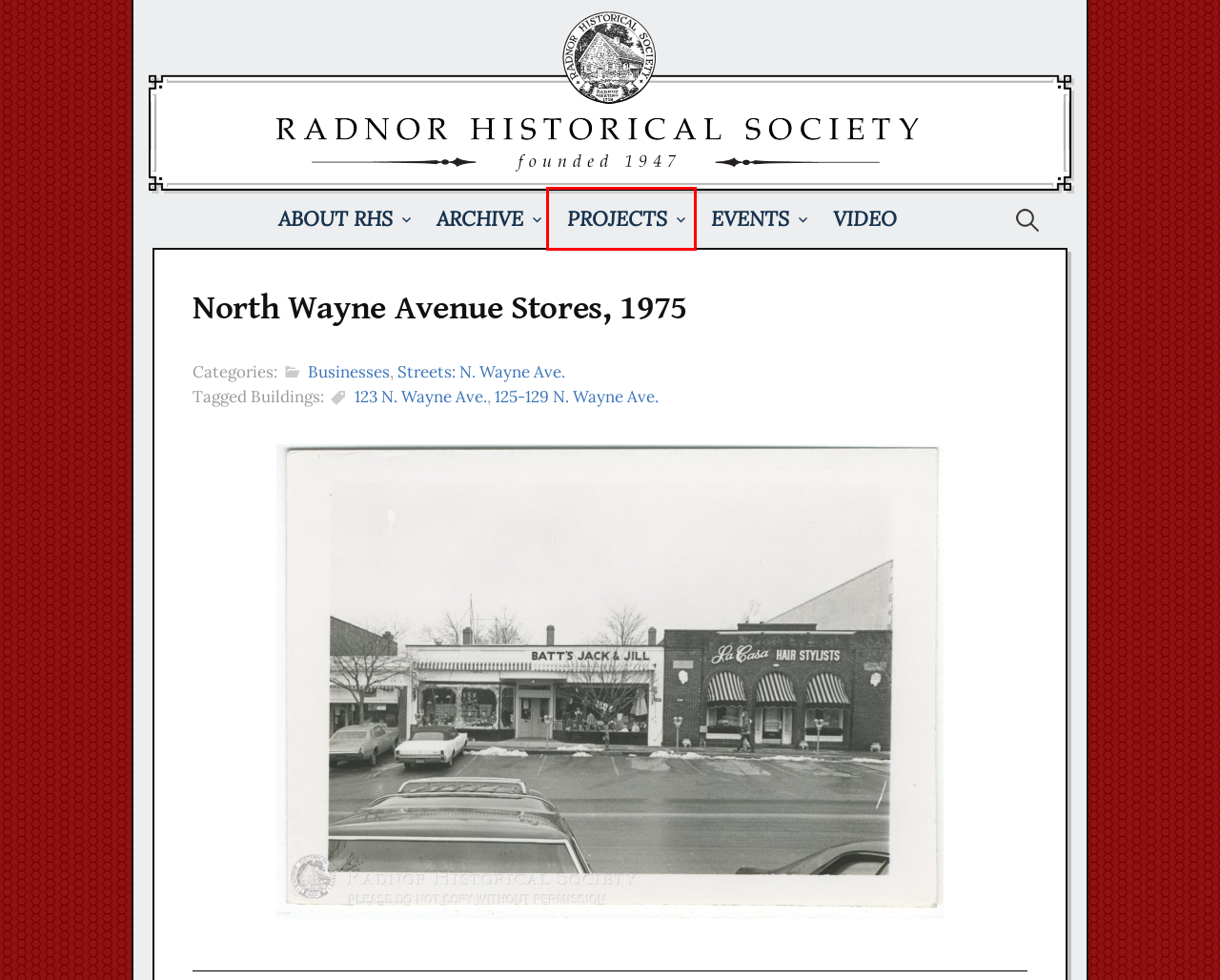You have a screenshot of a webpage with a red rectangle bounding box. Identify the best webpage description that corresponds to the new webpage after clicking the element within the red bounding box. Here are the candidates:
A. Radnor Historical Society | Archive
B. Streets: N. Wayne Ave. – Radnor Historical Society | Archive
C. Videos of Past Events – Radnor Historical Society
D. Radnor Historical Society
E. 2023-2024 Events – Radnor Historical Society
F. 123 N. Wayne Ave. – Radnor Historical Society | Archive
G. Projects – Radnor Historical Society
H. About RHS – Radnor Historical Society

G